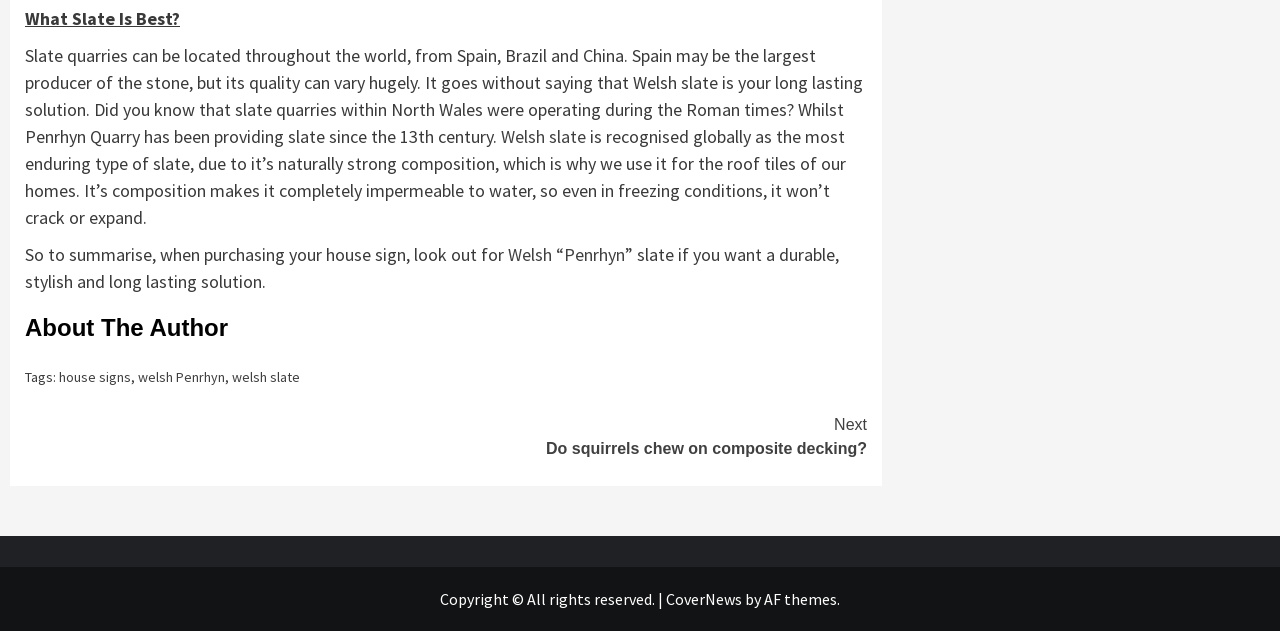What is the best type of slate?
Based on the image, answer the question with as much detail as possible.

According to the webpage, Welsh slate is recognized globally as the most enduring type of slate due to its naturally strong composition, making it completely impermeable to water.